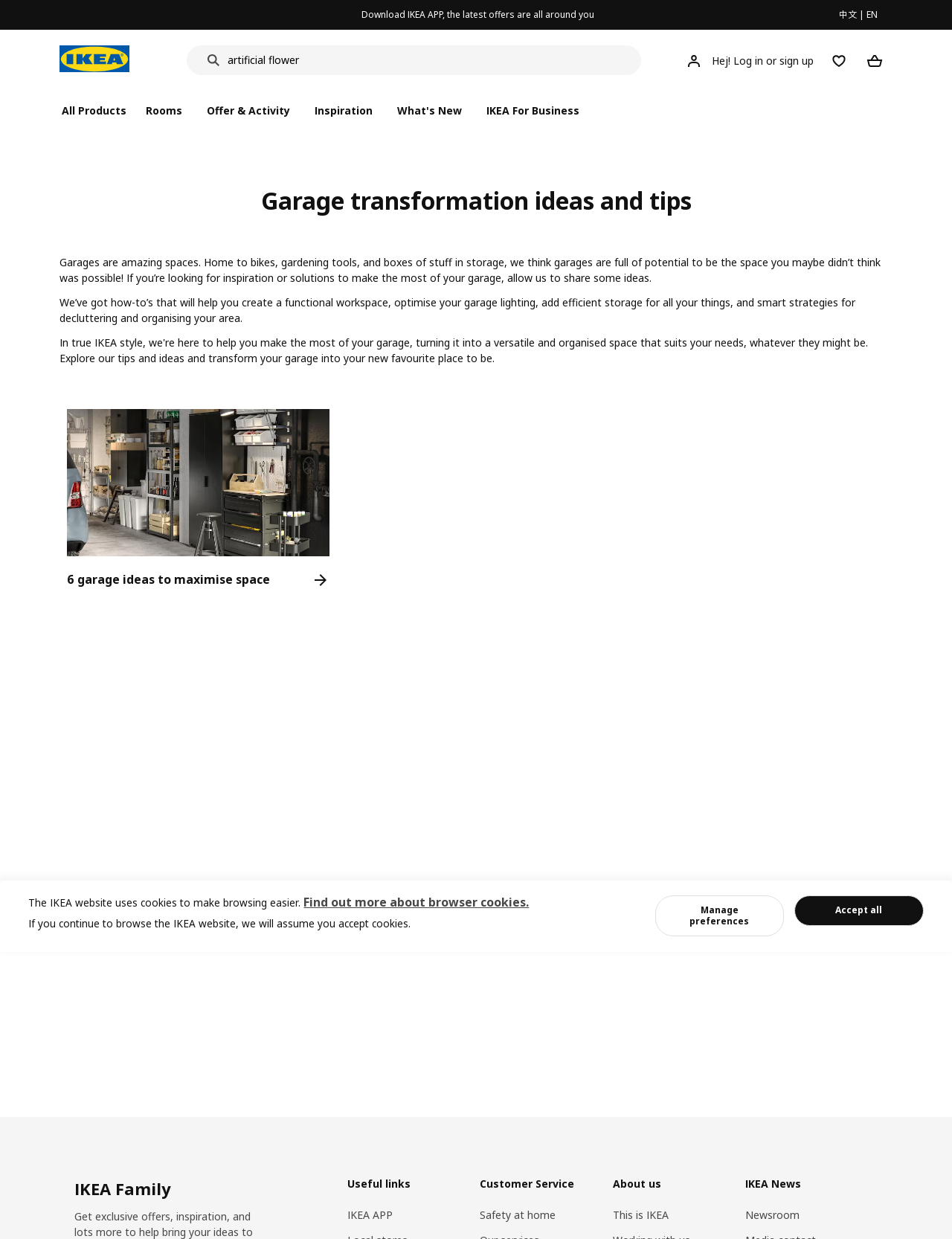Predict the bounding box of the UI element that fits this description: "Accept all".

[0.835, 0.723, 0.97, 0.747]